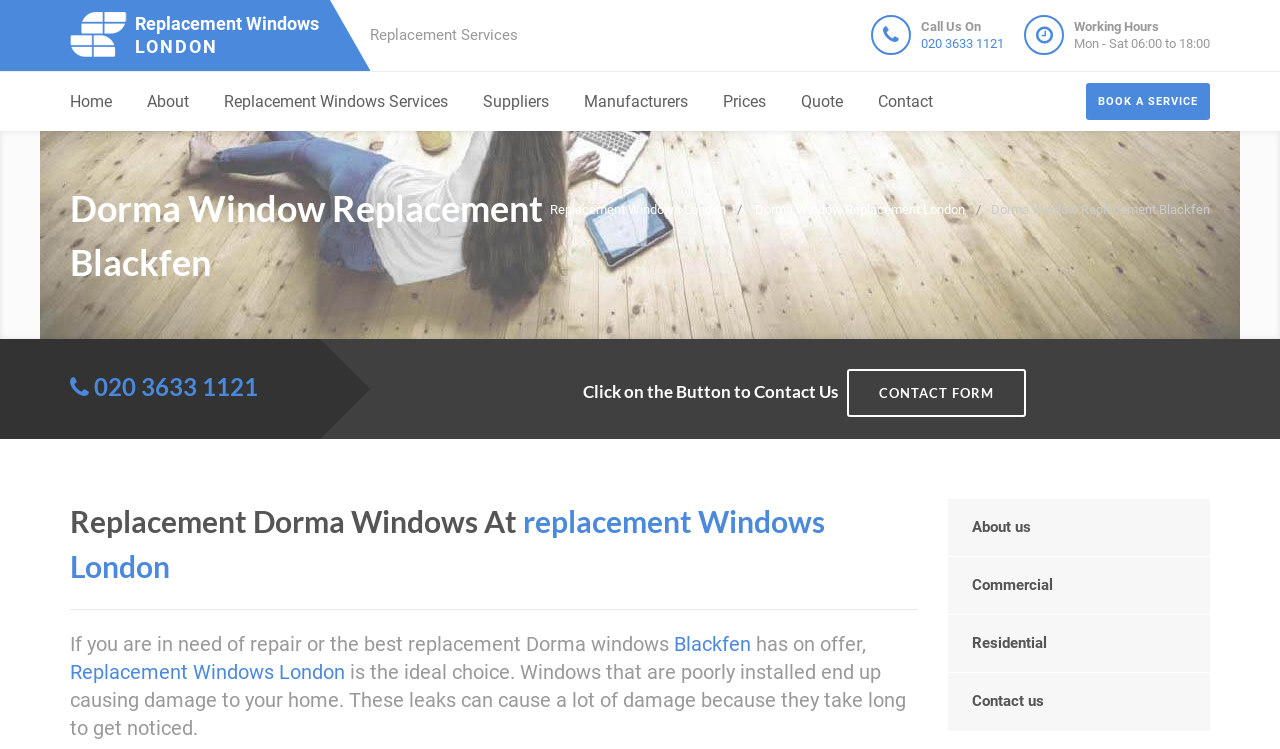Offer a meticulous caption that includes all visible features of the webpage.

The webpage is about Dorma Window Replacement Blackfen, a local window business in Blackfen that provides high-quality dorma window replacements. At the top left corner, there is a logo of Replacement Windows London, accompanied by a link to the company's website. Next to the logo, there is a heading that reads "Dorma Window Replacement Blackfen - Replacement Windows London are Replacement Specialists in London".

Below the logo, there are two tables, one on the left and one on the right, containing contact information. The left table has a "Call Us On" label with a phone number, 020 3633 1121, which is also a clickable link. The right table has a "Working Hours" label with the business hours listed as Monday to Saturday from 6:00 to 18:00.

In the middle of the page, there is a prominent "BOOK A SERVICE" button. Above the button, there is a navigation menu with links to different sections of the website, including "Home", "About", "Replacement Windows Services", "Suppliers", "Manufacturers", "Prices", "Quote", and "Contact".

Further down the page, there are several headings and paragraphs of text. The first heading reads "Dorma Window Replacement Blackfen" and is followed by a paragraph of text that describes the importance of properly installed windows to prevent damage to homes. There are also links to other sections of the website, including "About us", "Commercial", "Residential", and "Contact us", located at the bottom right corner of the page.

Throughout the page, there are several instances of the company name, "Replacement Windows London", and its variations, such as "Dorma Window Replacement London" and "Replacement Windows Blackfen". The overall layout of the page is organized and easy to navigate, with clear headings and concise text.